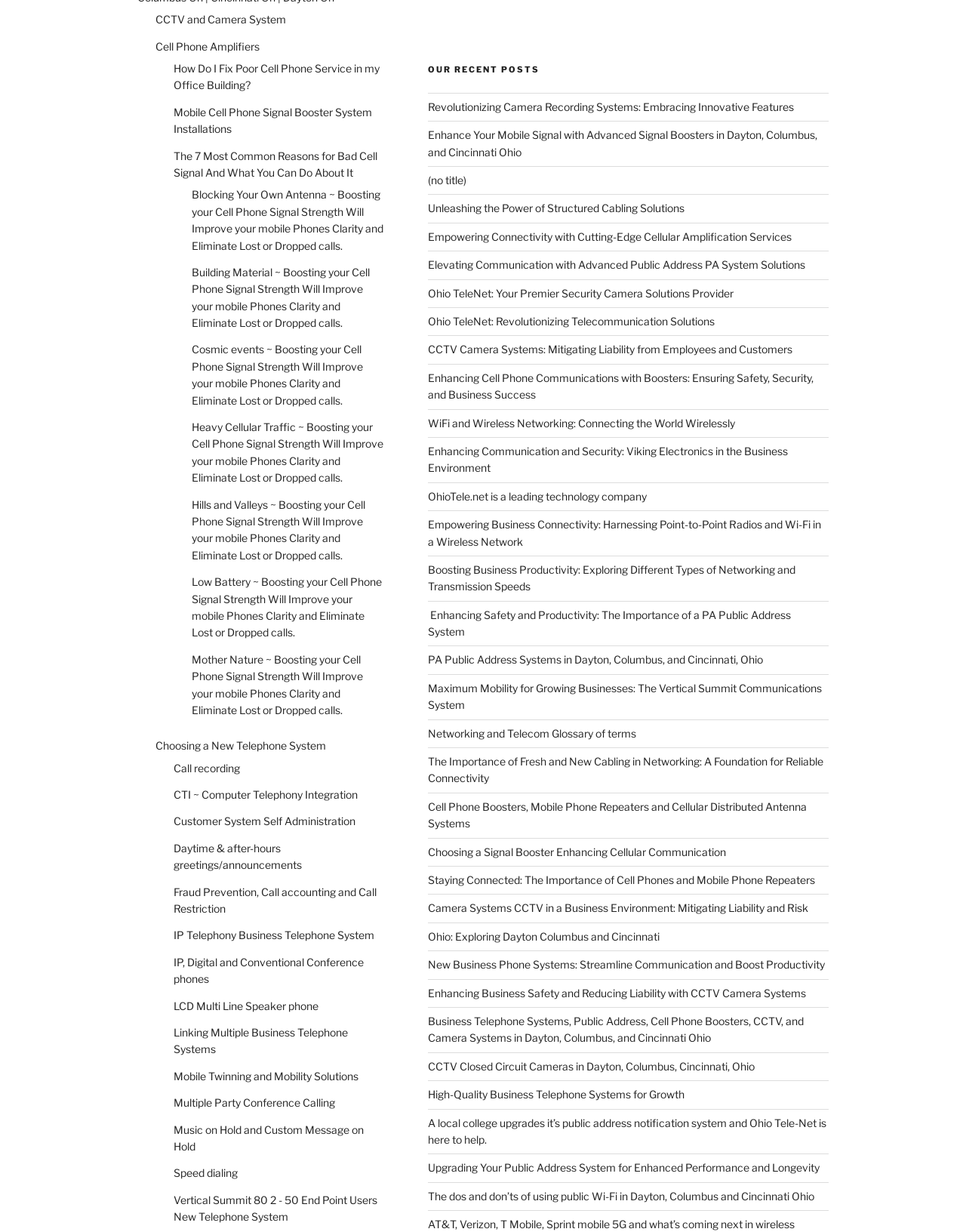Locate the coordinates of the bounding box for the clickable region that fulfills this instruction: "Read 'The 7 Most Common Reasons for Bad Cell Signal And What You Can Do About It'".

[0.18, 0.121, 0.391, 0.145]